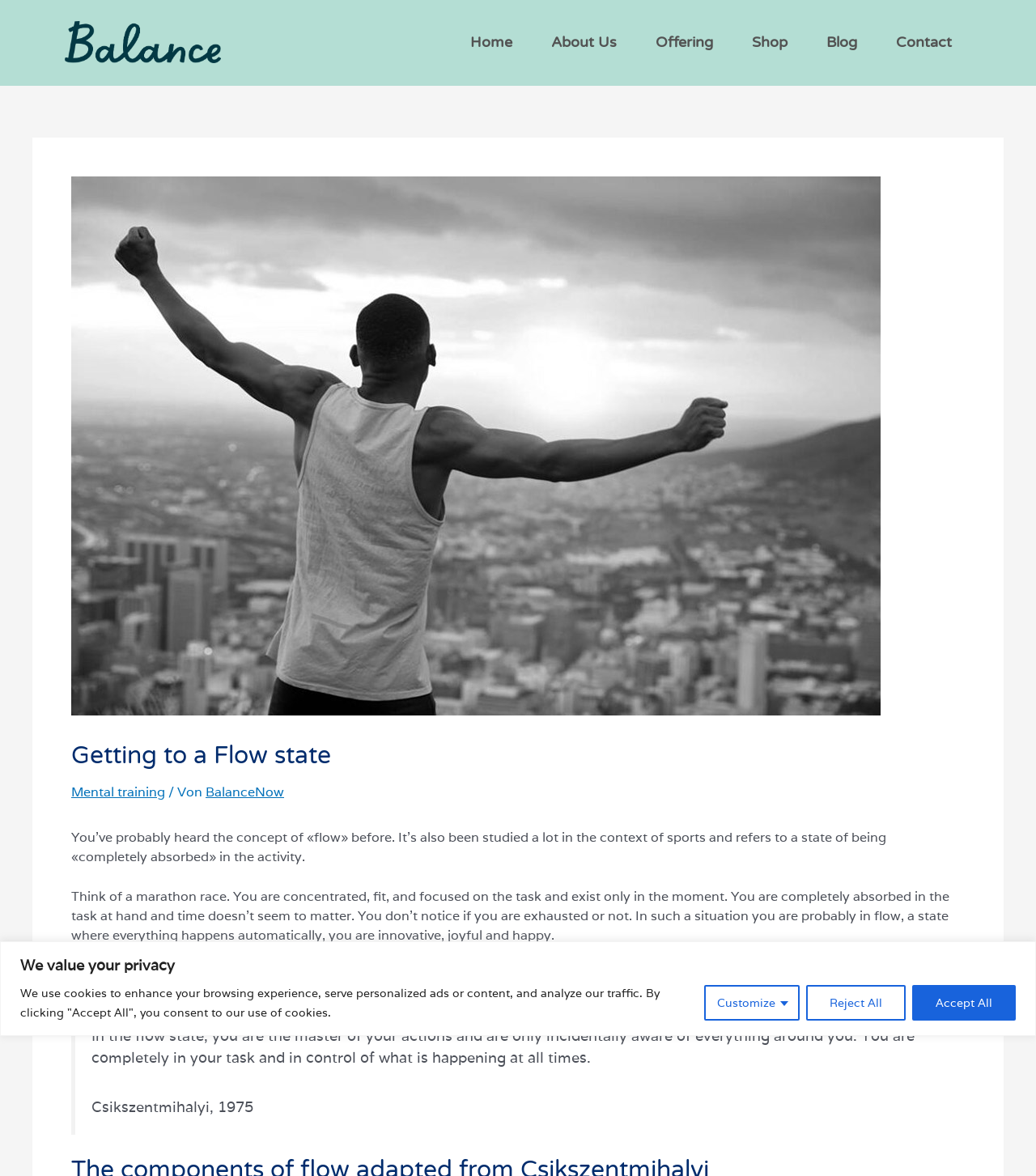What is the concept referred to in the context of sports?
Look at the webpage screenshot and answer the question with a detailed explanation.

The concept referred to in the context of sports is 'flow' because the webpage mentions that it has been studied a lot in the context of sports and refers to a state of being 'completely absorbed' in the activity.